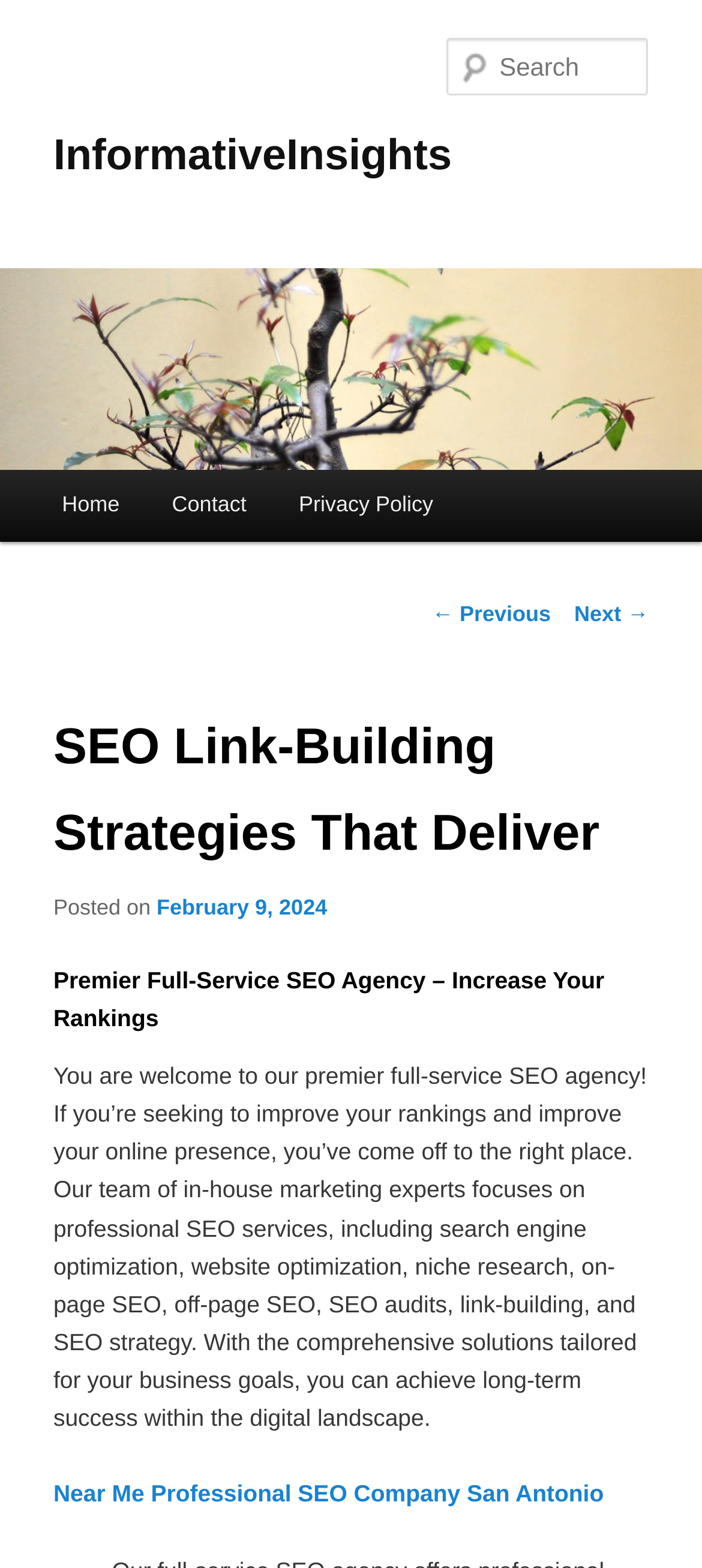Identify the coordinates of the bounding box for the element that must be clicked to accomplish the instruction: "Go to Home page".

[0.051, 0.3, 0.208, 0.346]